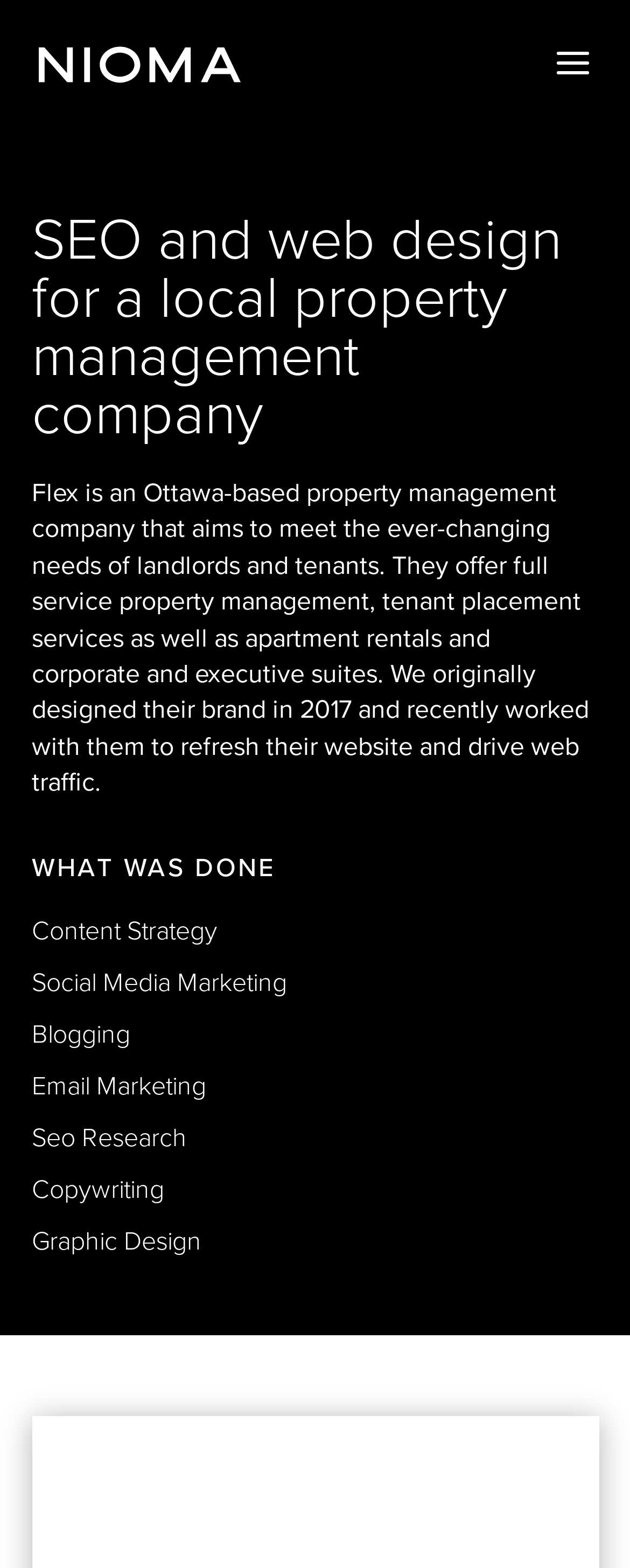What was done for Flex's website?
We need a detailed and exhaustive answer to the question. Please elaborate.

The answer can be found by reading the StaticText element that describes the work done for Flex's website, which mentions 'refresh their website and drive web traffic'.